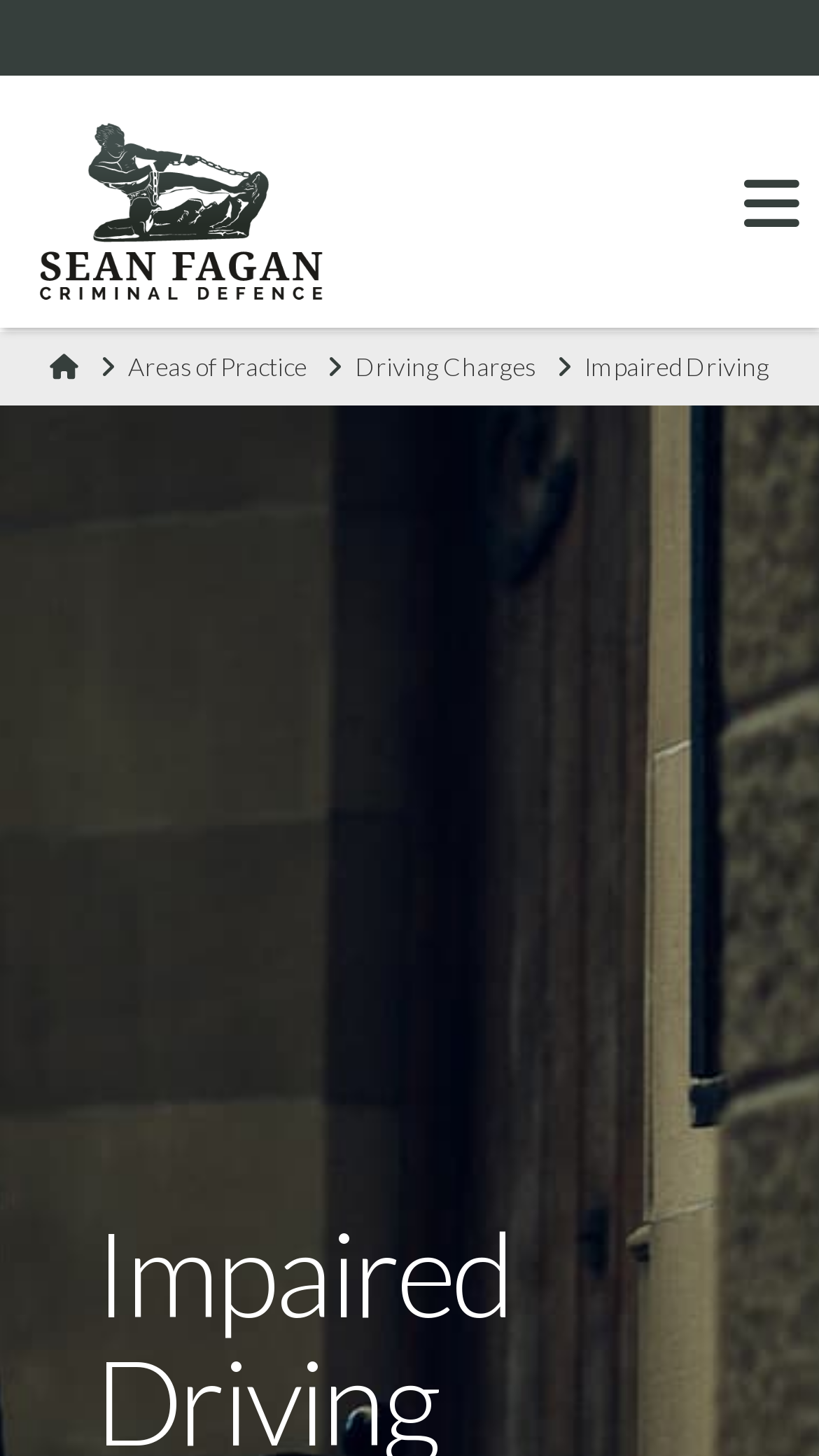Please give a short response to the question using one word or a phrase:
How many links are in the breadcrumb navigation?

4